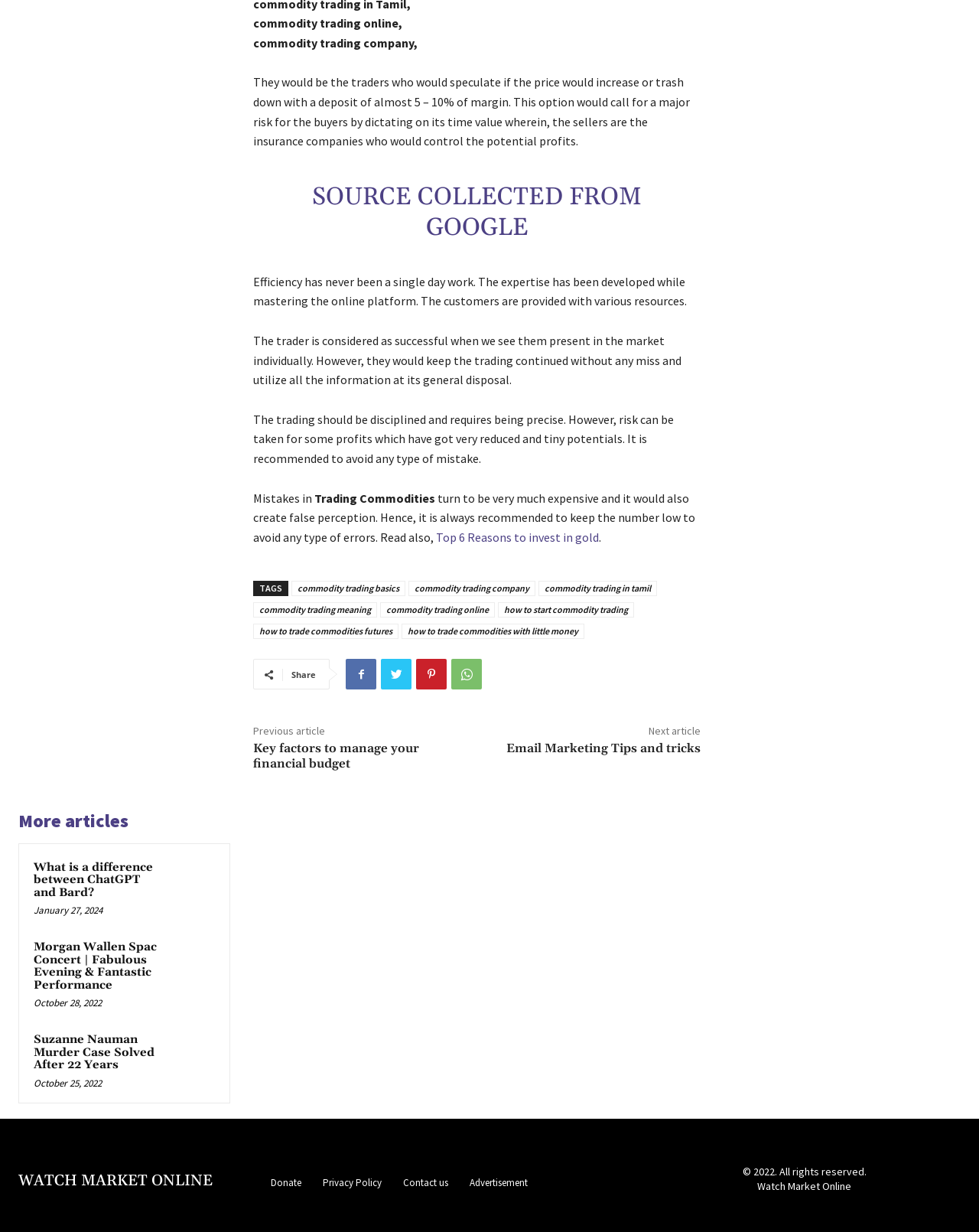Kindly provide the bounding box coordinates of the section you need to click on to fulfill the given instruction: "Click on 'Top 6 Reasons to invest in gold'".

[0.446, 0.43, 0.612, 0.442]